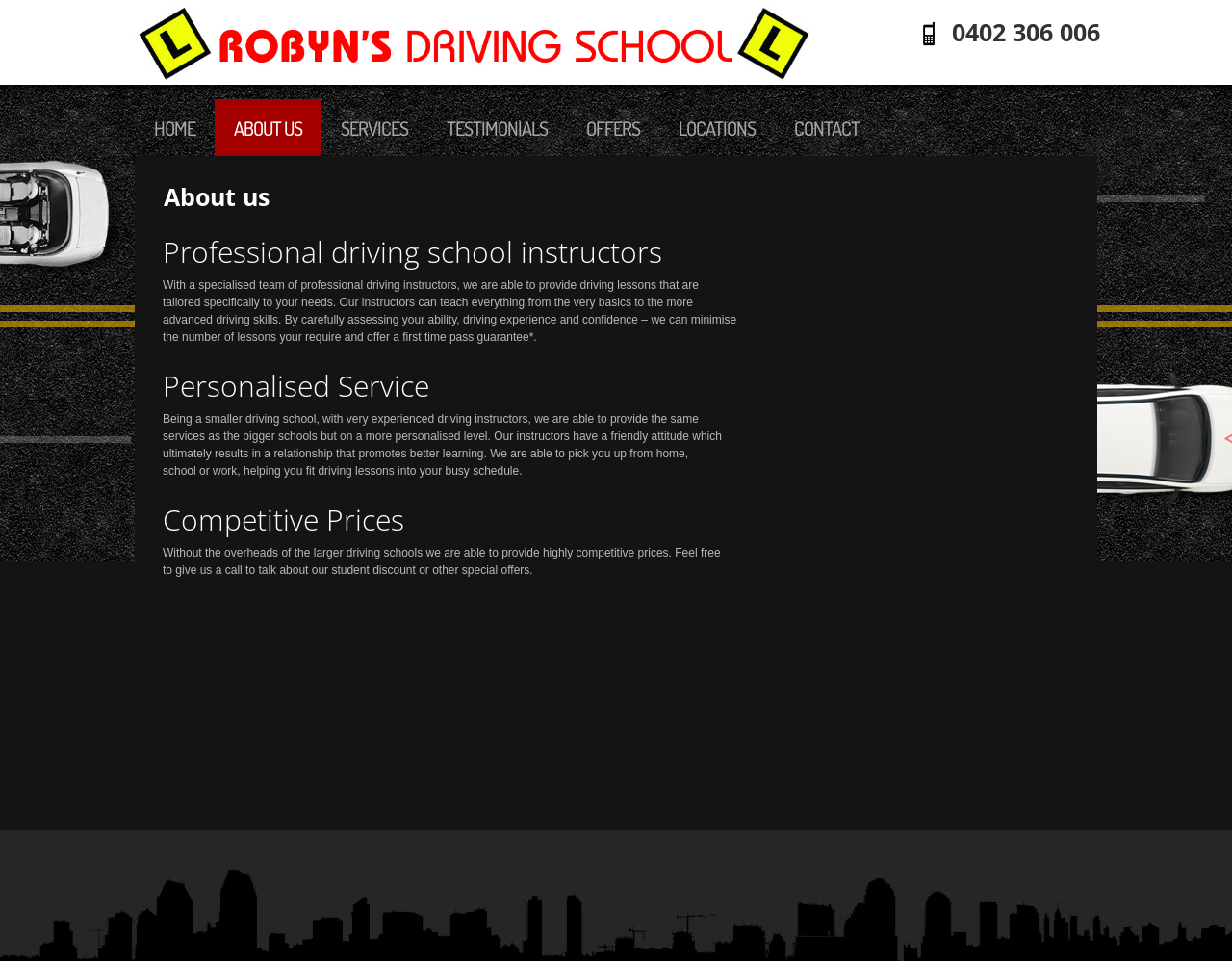Please locate the bounding box coordinates of the element that should be clicked to complete the given instruction: "Type in the 'Website' field".

None